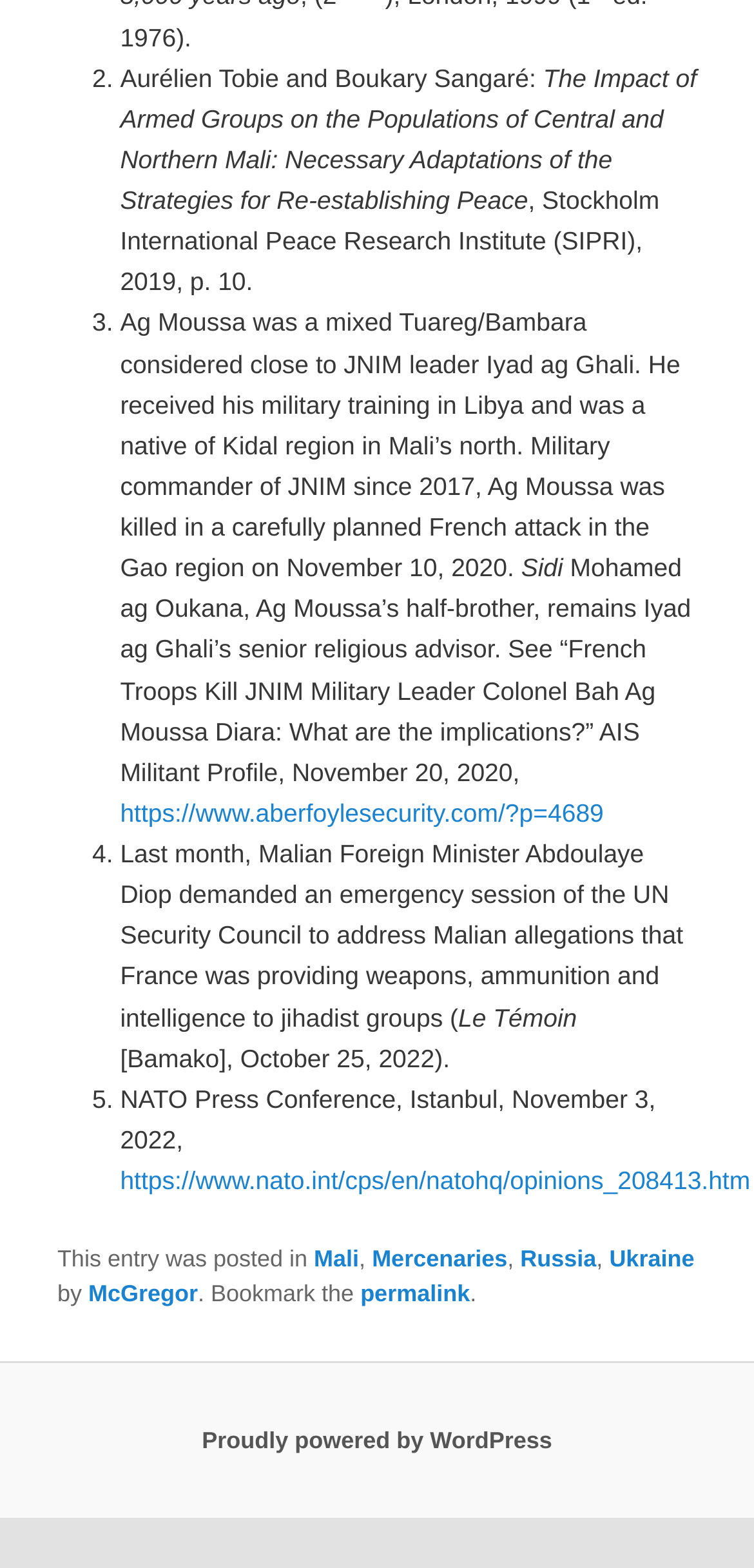Find the bounding box of the UI element described as follows: "aria-label="Open navigation menu"".

None